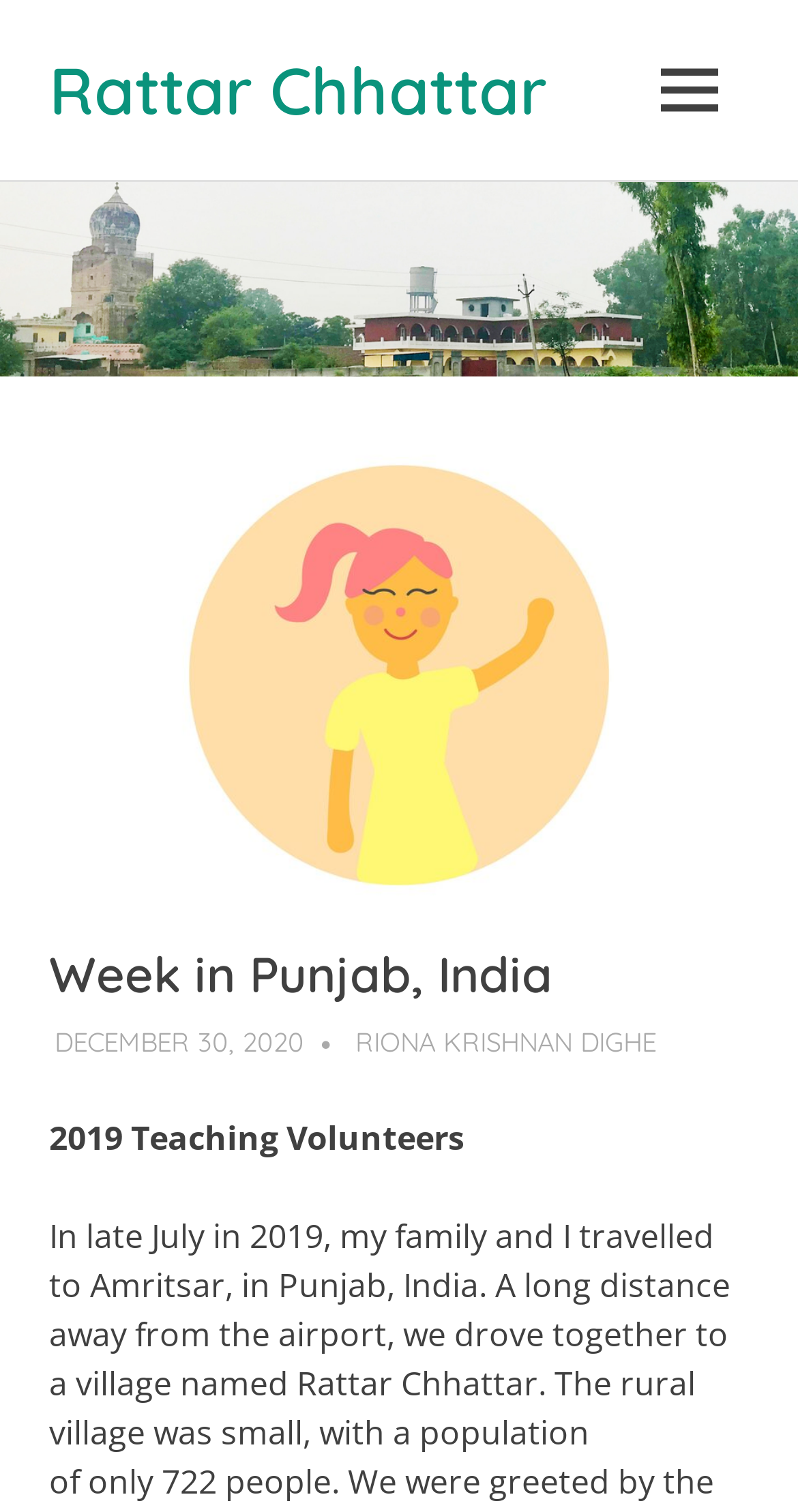Based on the description "December 30, 2020", find the bounding box of the specified UI element.

[0.068, 0.678, 0.381, 0.7]